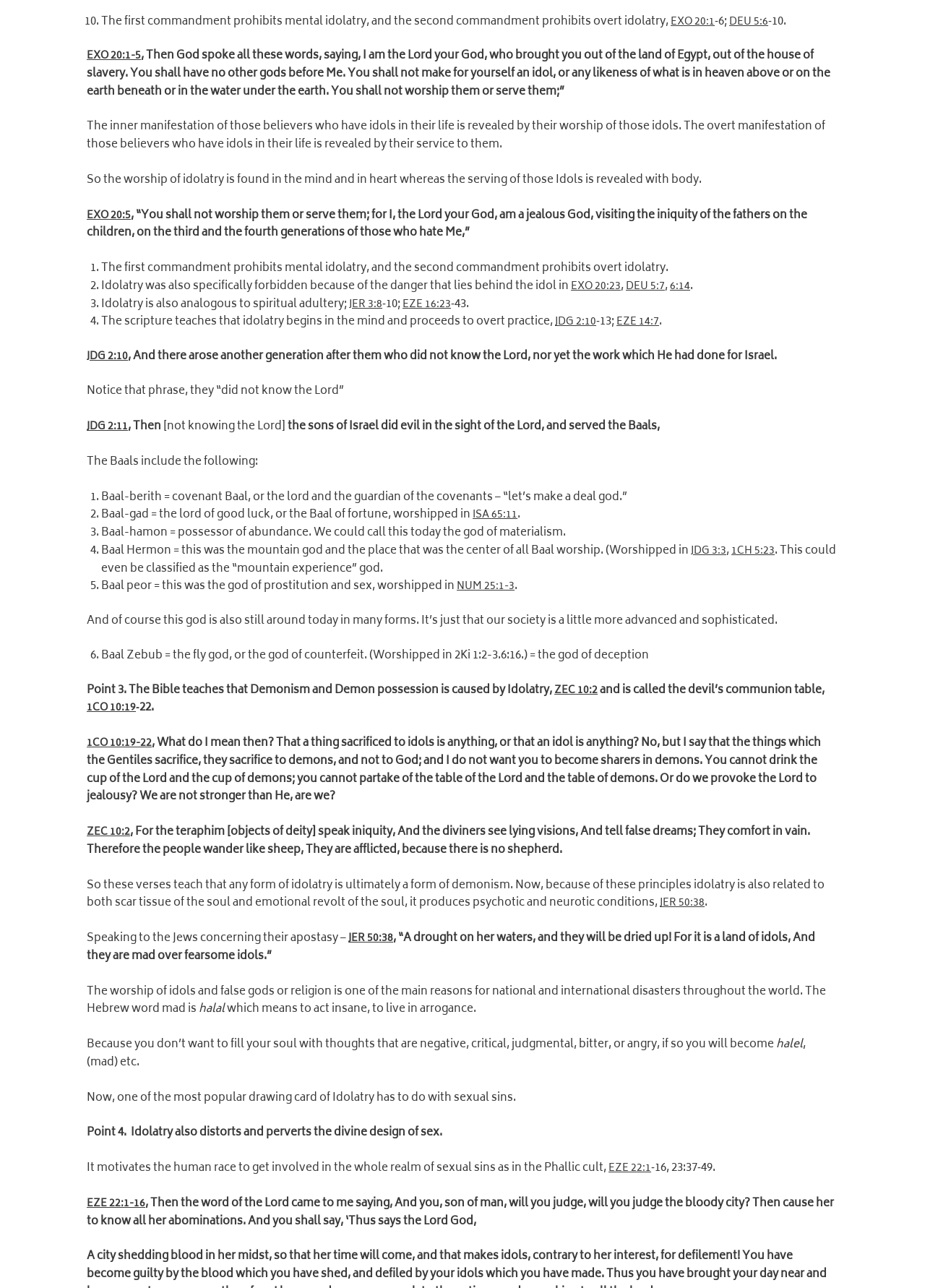Determine the bounding box coordinates for the element that should be clicked to follow this instruction: "Click the arrow button". The coordinates should be given as four float numbers between 0 and 1, in the format [left, top, right, bottom].

None